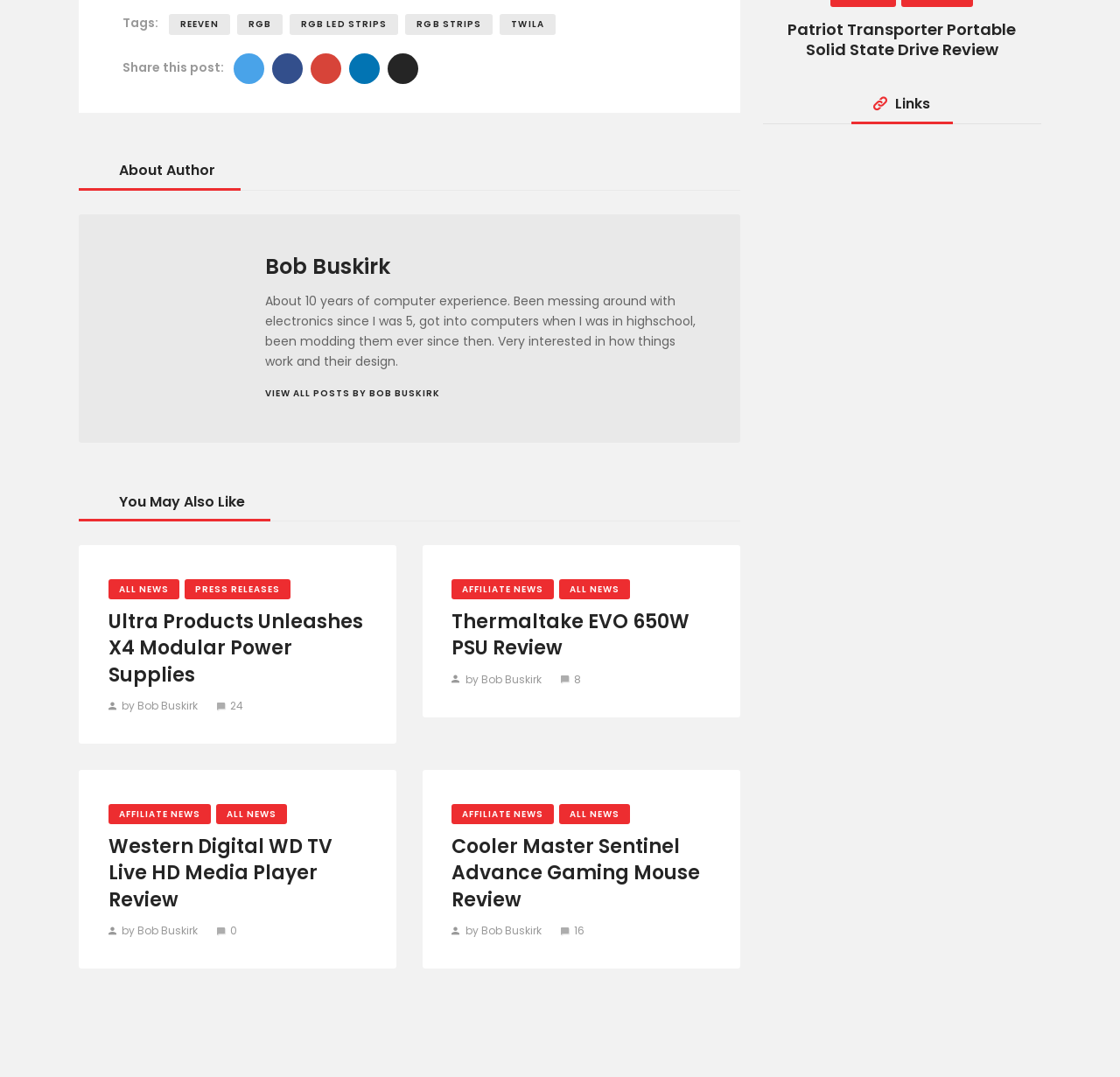Find the bounding box of the UI element described as follows: "Treatment Plan".

None